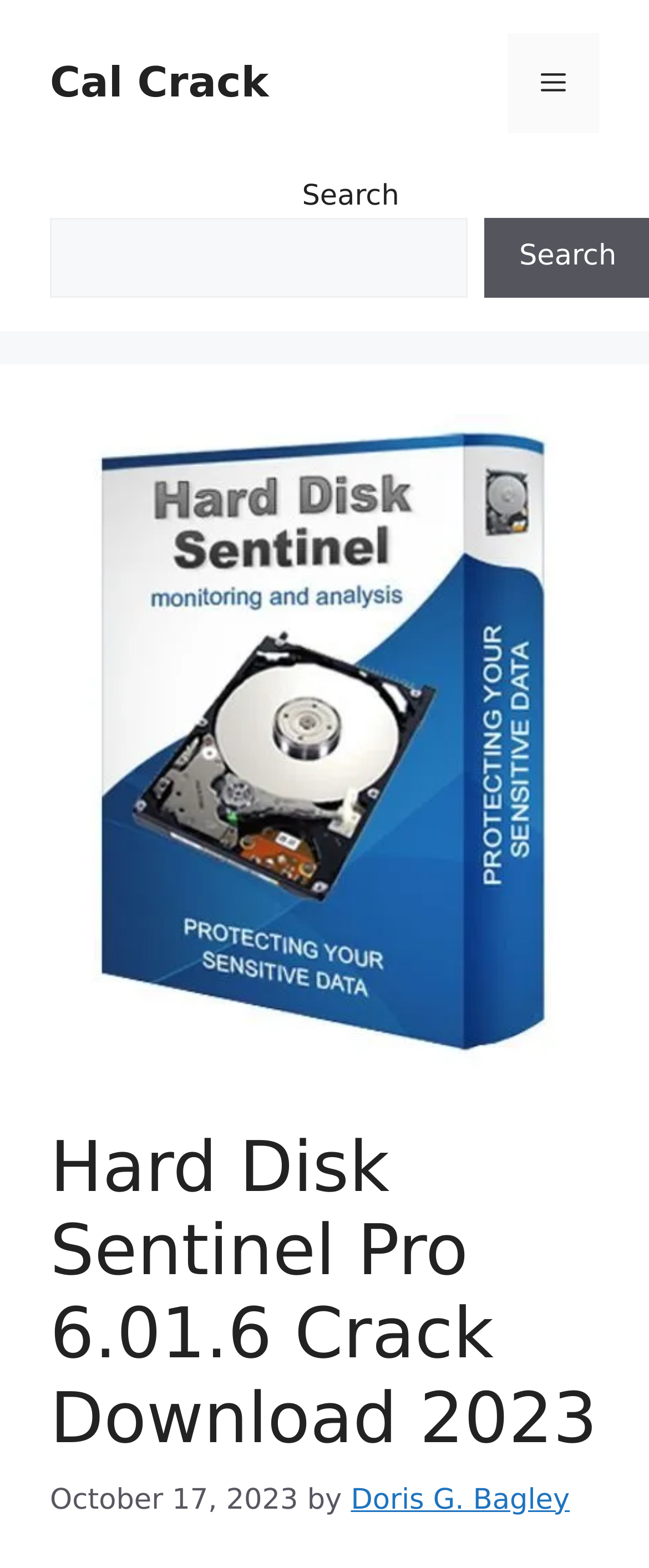What is the name of the software being discussed?
Please use the visual content to give a single word or phrase answer.

Hard Disk Sentinel Pro